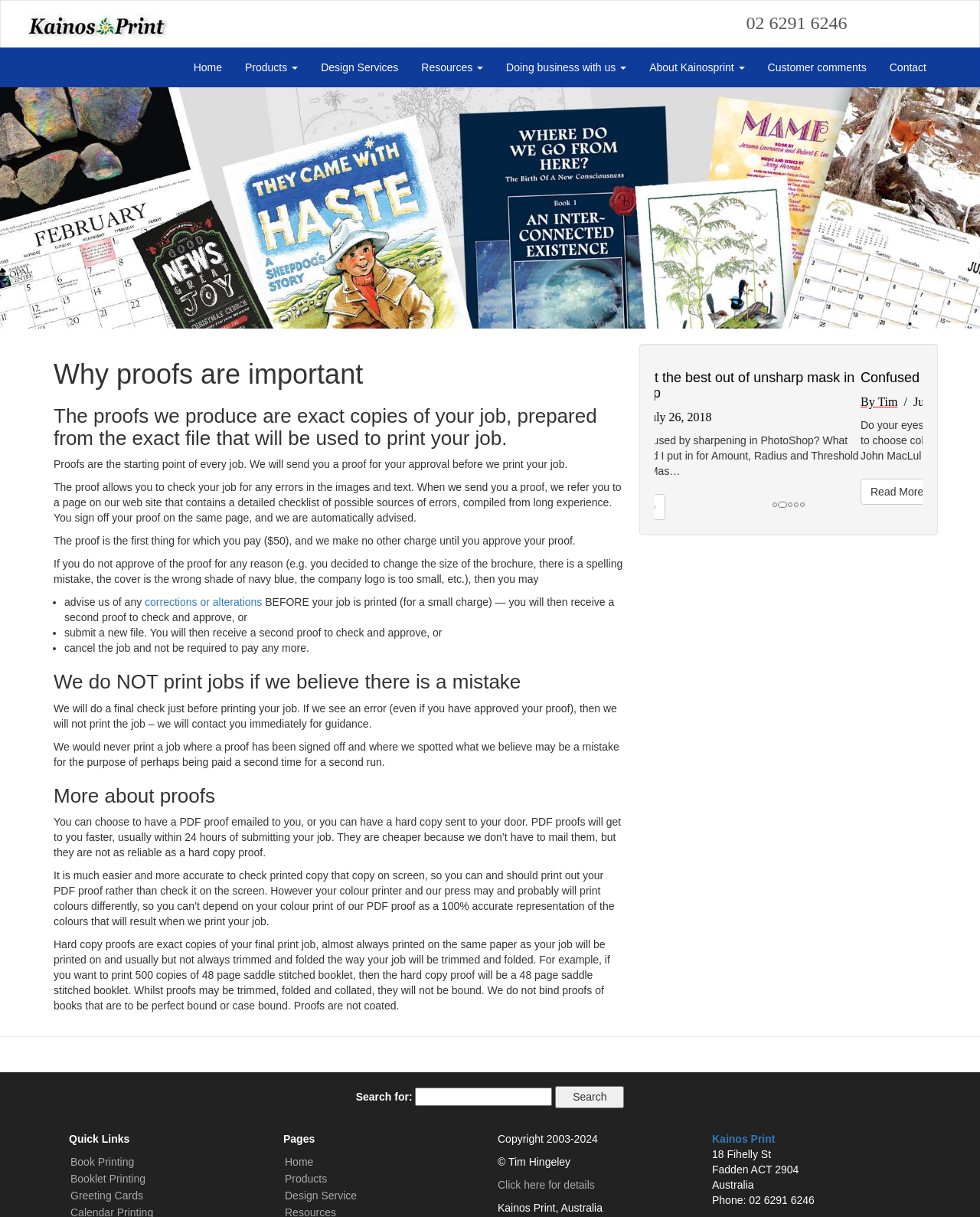Answer this question in one word or a short phrase: What are the two options for receiving a proof?

PDF or hard copy